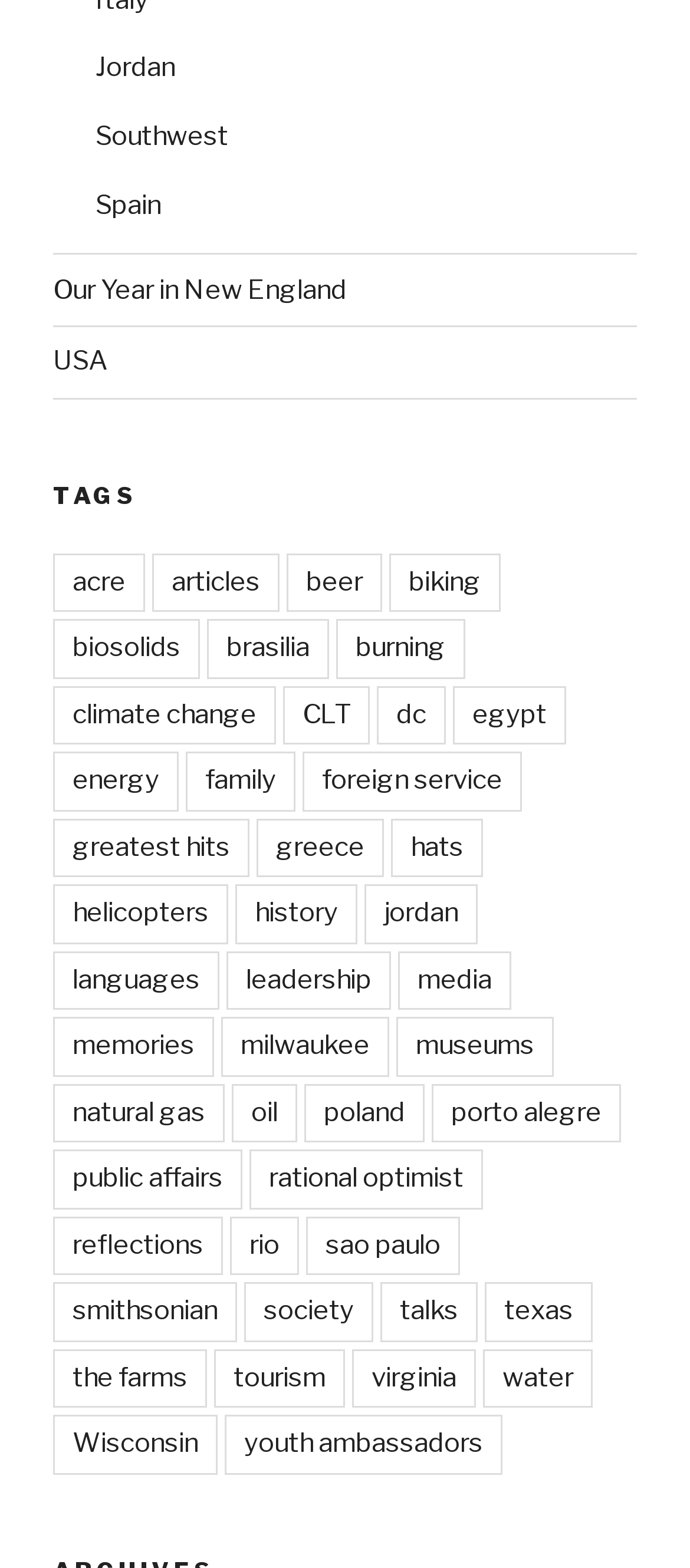Determine the bounding box coordinates of the area to click in order to meet this instruction: "Click on the link to Jordan".

[0.138, 0.033, 0.254, 0.053]